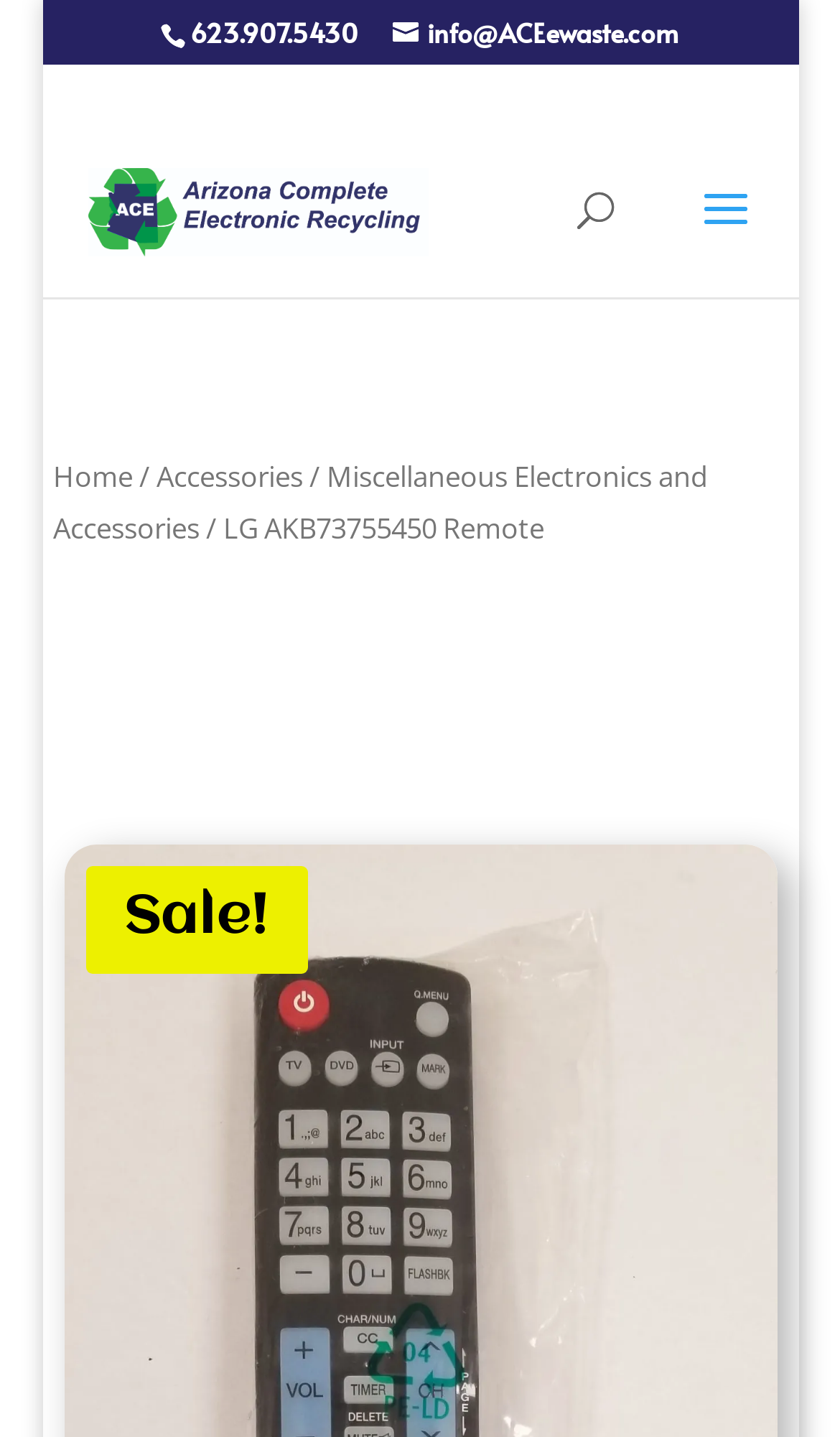What is the name of the product? Based on the image, give a response in one word or a short phrase.

LG AKB73755450 Remote